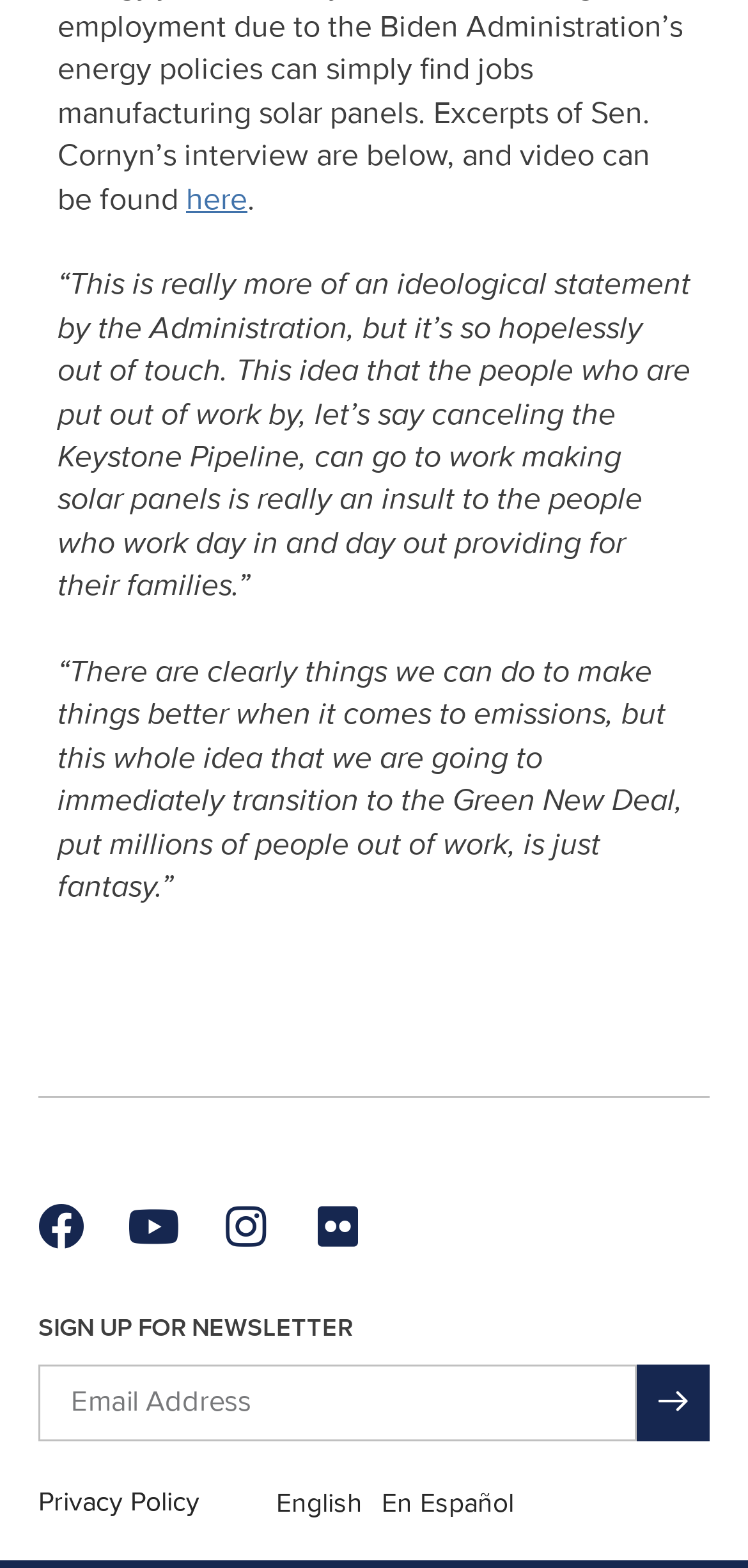Please identify the bounding box coordinates of the area that needs to be clicked to follow this instruction: "Click the 'here' link".

[0.249, 0.115, 0.331, 0.139]